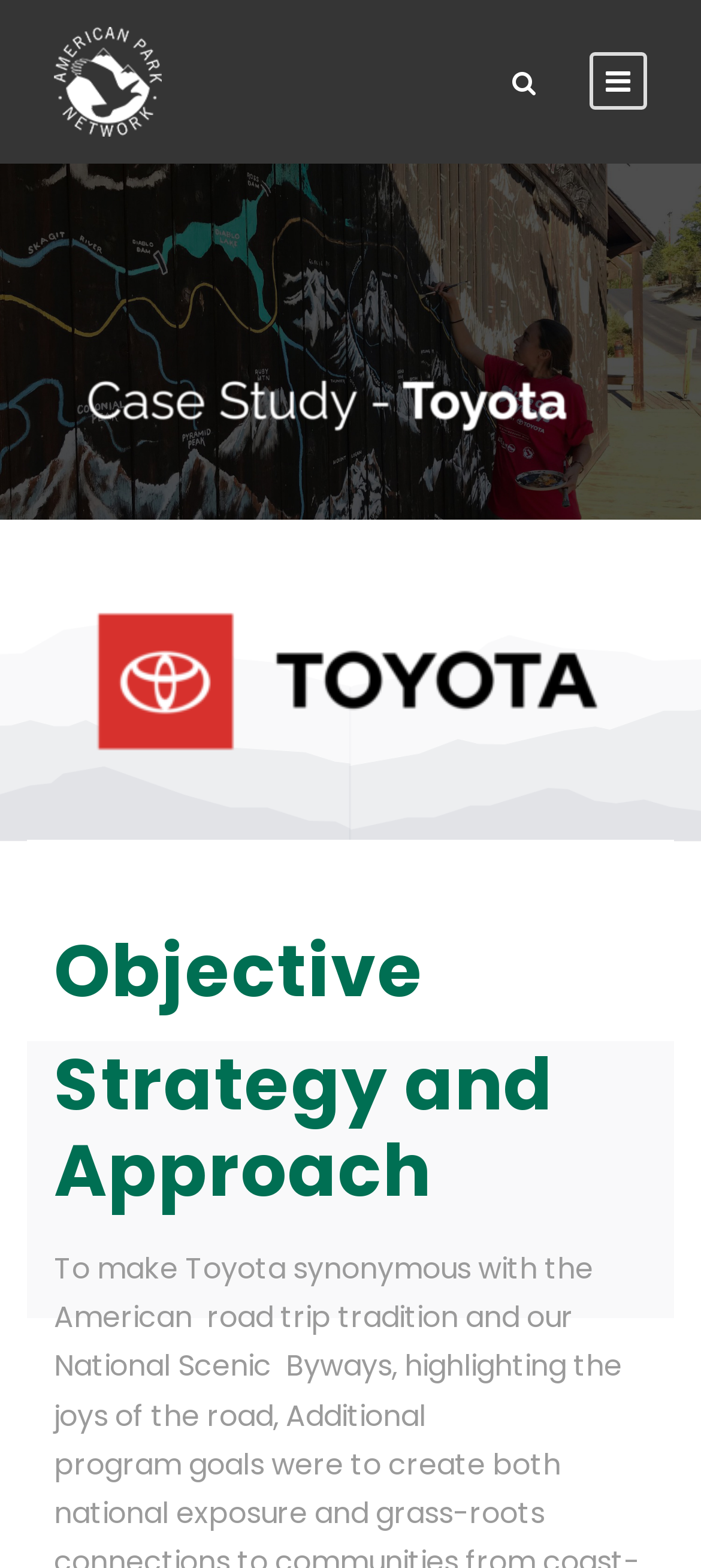What is the icon name of the link at the top right corner?
Please give a detailed answer to the question using the information shown in the image.

The link at the top right corner has an OCR text of '', which represents the icon name of the link.